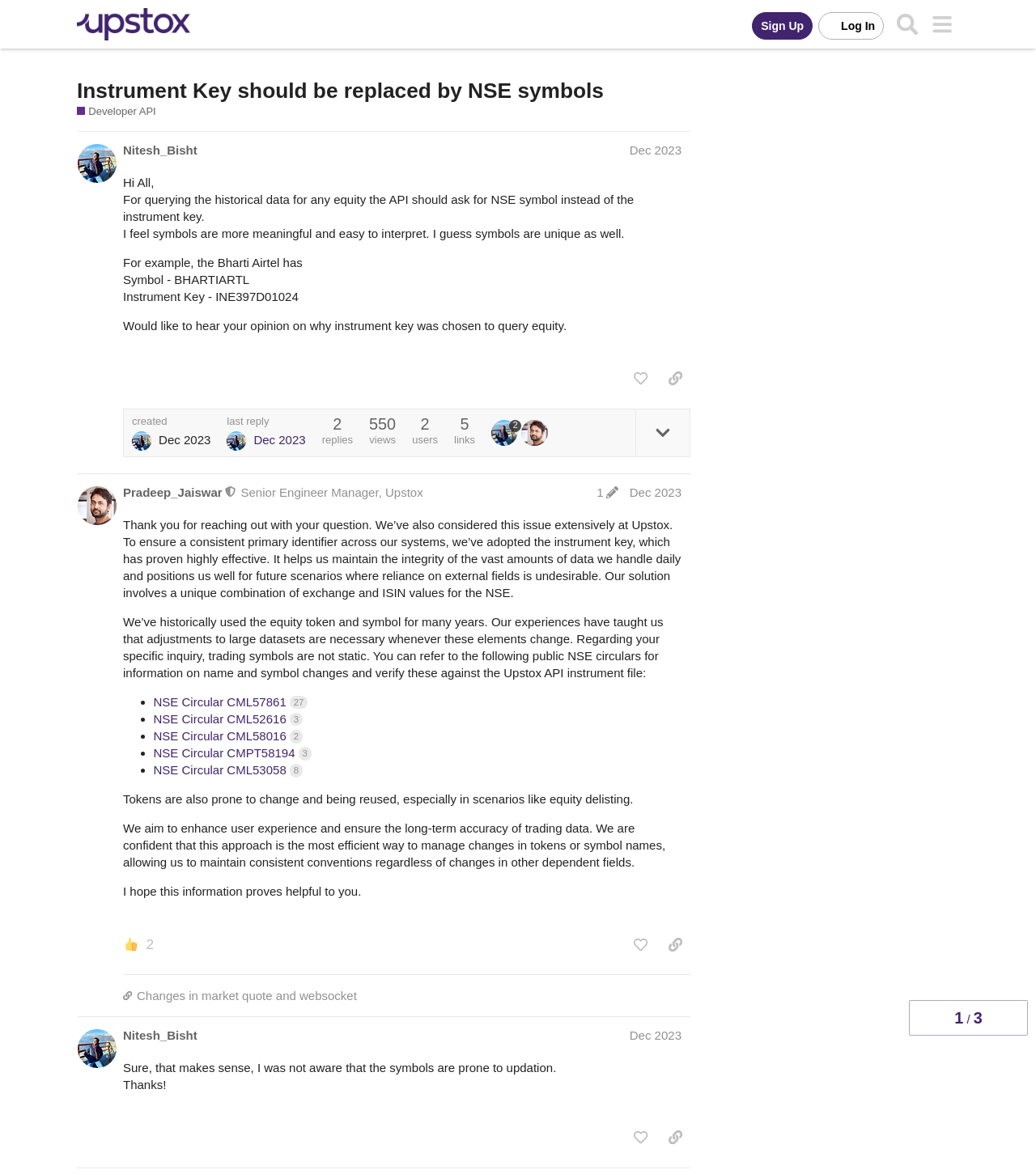Highlight the bounding box coordinates of the element that should be clicked to carry out the following instruction: "Sign Up". The coordinates must be given as four float numbers ranging from 0 to 1, i.e., [left, top, right, bottom].

[0.726, 0.01, 0.784, 0.033]